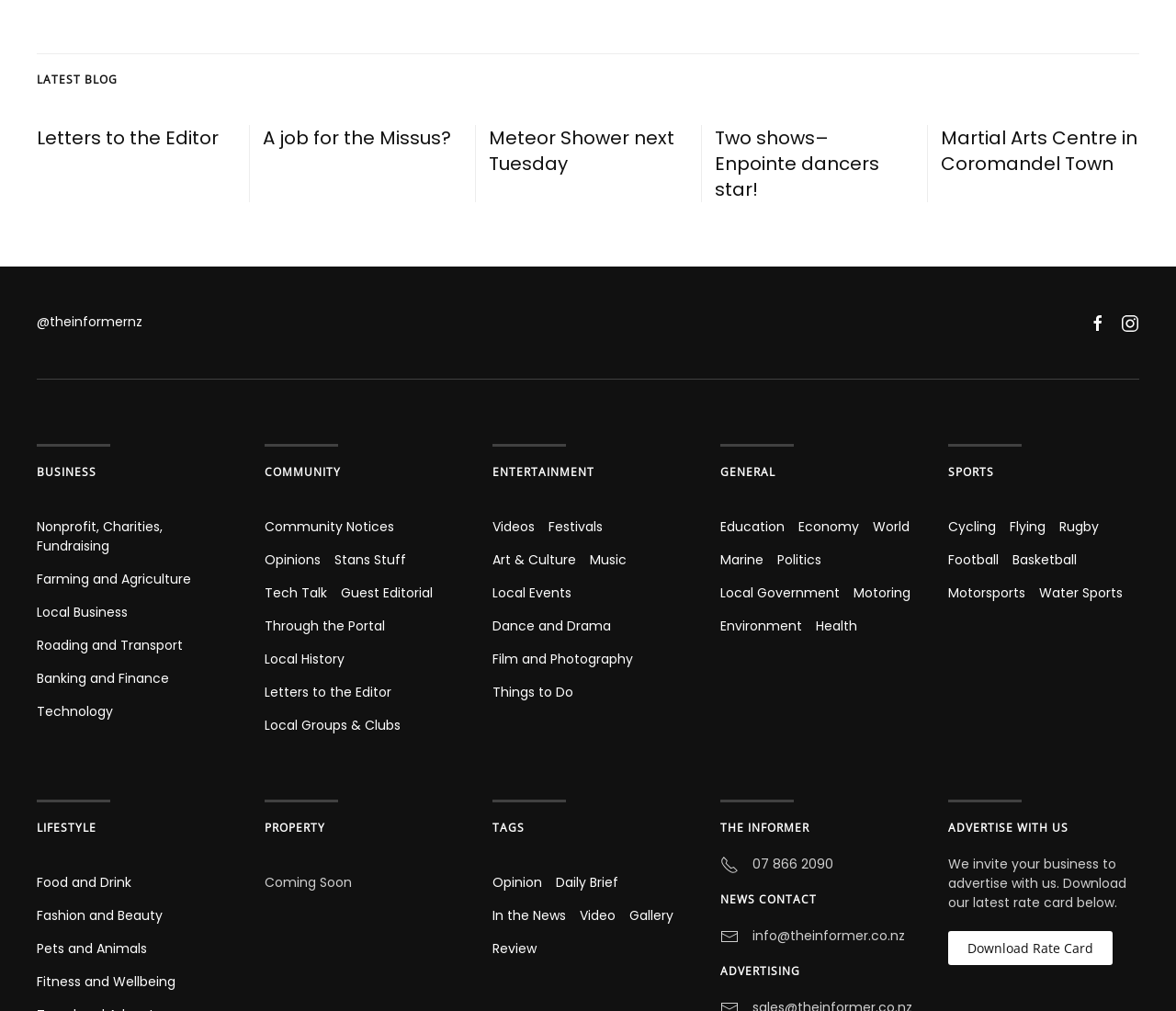Respond with a single word or phrase to the following question: How many headings are there on the webpage?

9